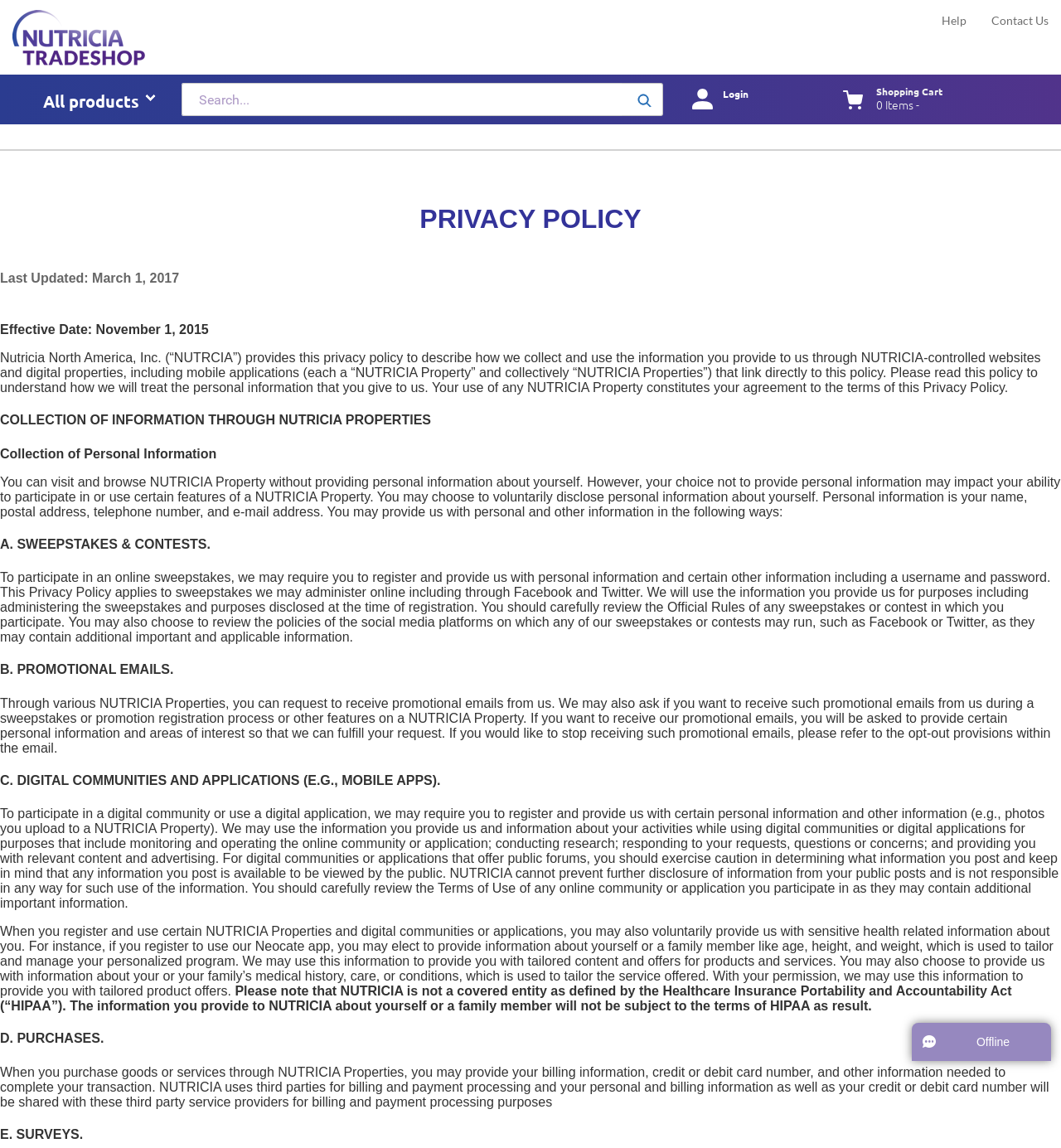How many items are in the shopping cart?
Based on the image, answer the question with as much detail as possible.

The number of items in the shopping cart can be found next to the 'Shopping Cart' text, where it is written as '0 Items'.